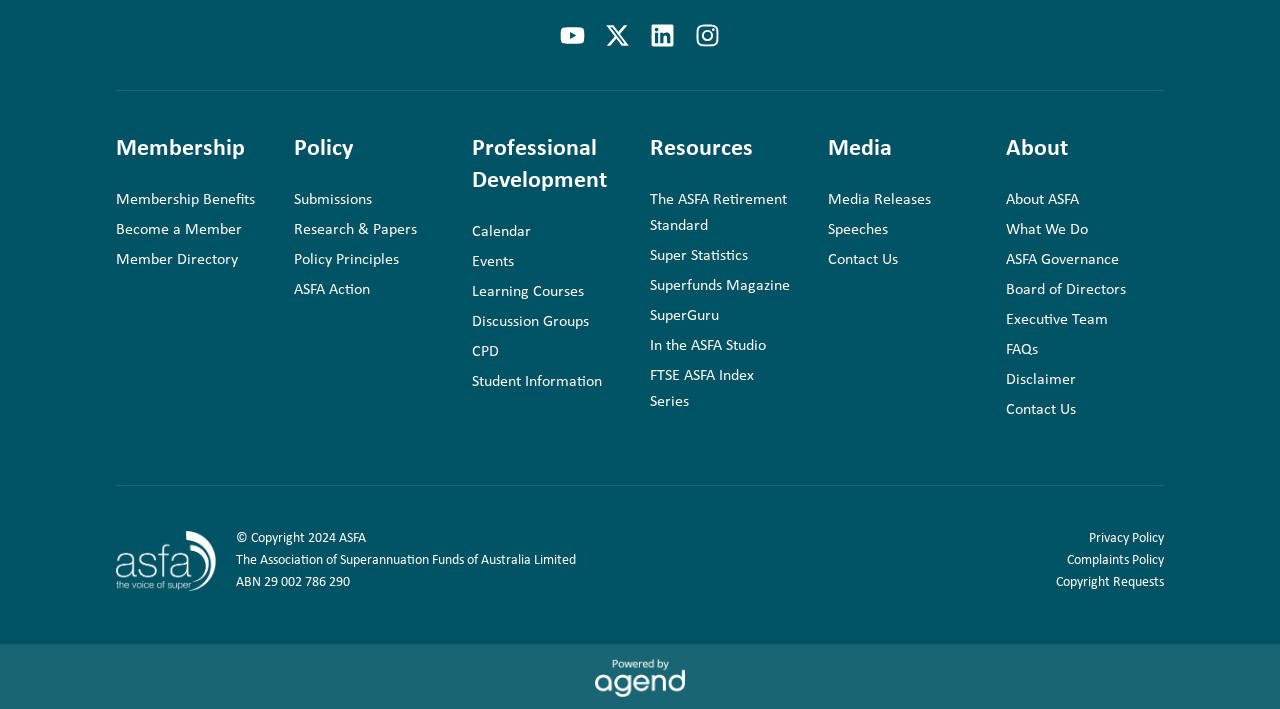Please reply with a single word or brief phrase to the question: 
What are the main categories on this webpage?

Membership, Policy, Professional Development, Resources, Media, About